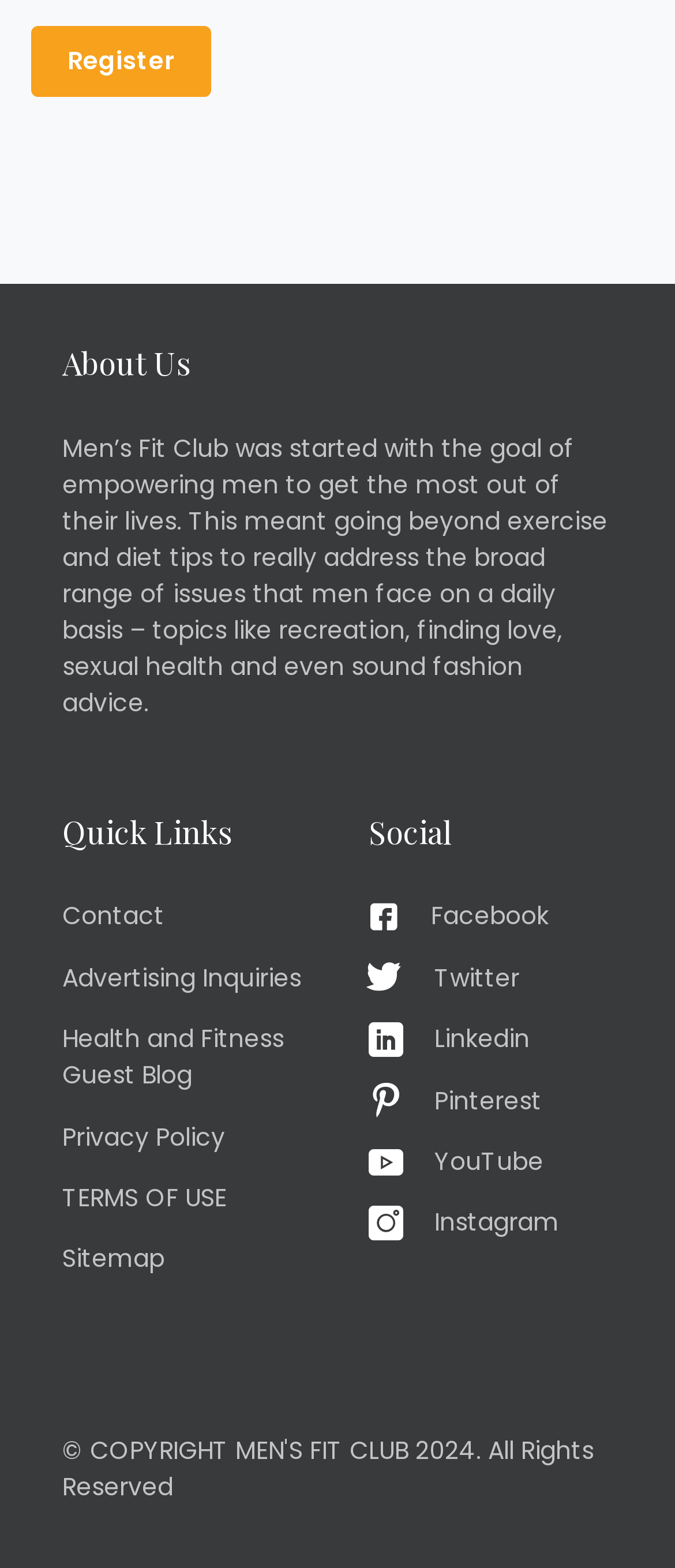For the element described, predict the bounding box coordinates as (top-left x, top-left y, bottom-right x, bottom-right y). All values should be between 0 and 1. Element description: TERMS OF USE

[0.092, 0.753, 0.454, 0.776]